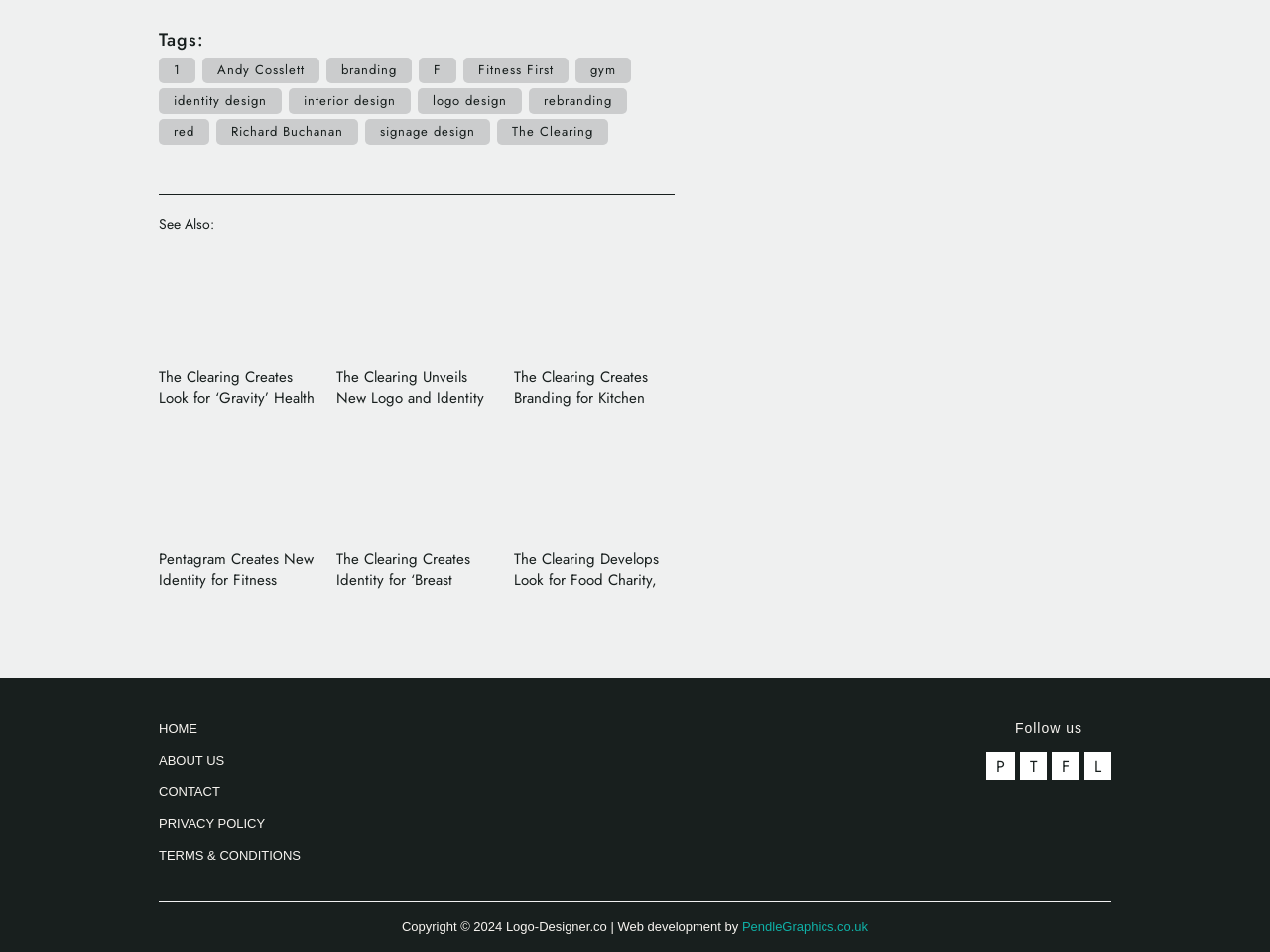What is the last link in the footer section?
Kindly offer a detailed explanation using the data available in the image.

The last link in the footer section is 'TERMS & CONDITIONS' which is located at the bottom of the webpage with a bounding box of [0.125, 0.888, 0.312, 0.911].